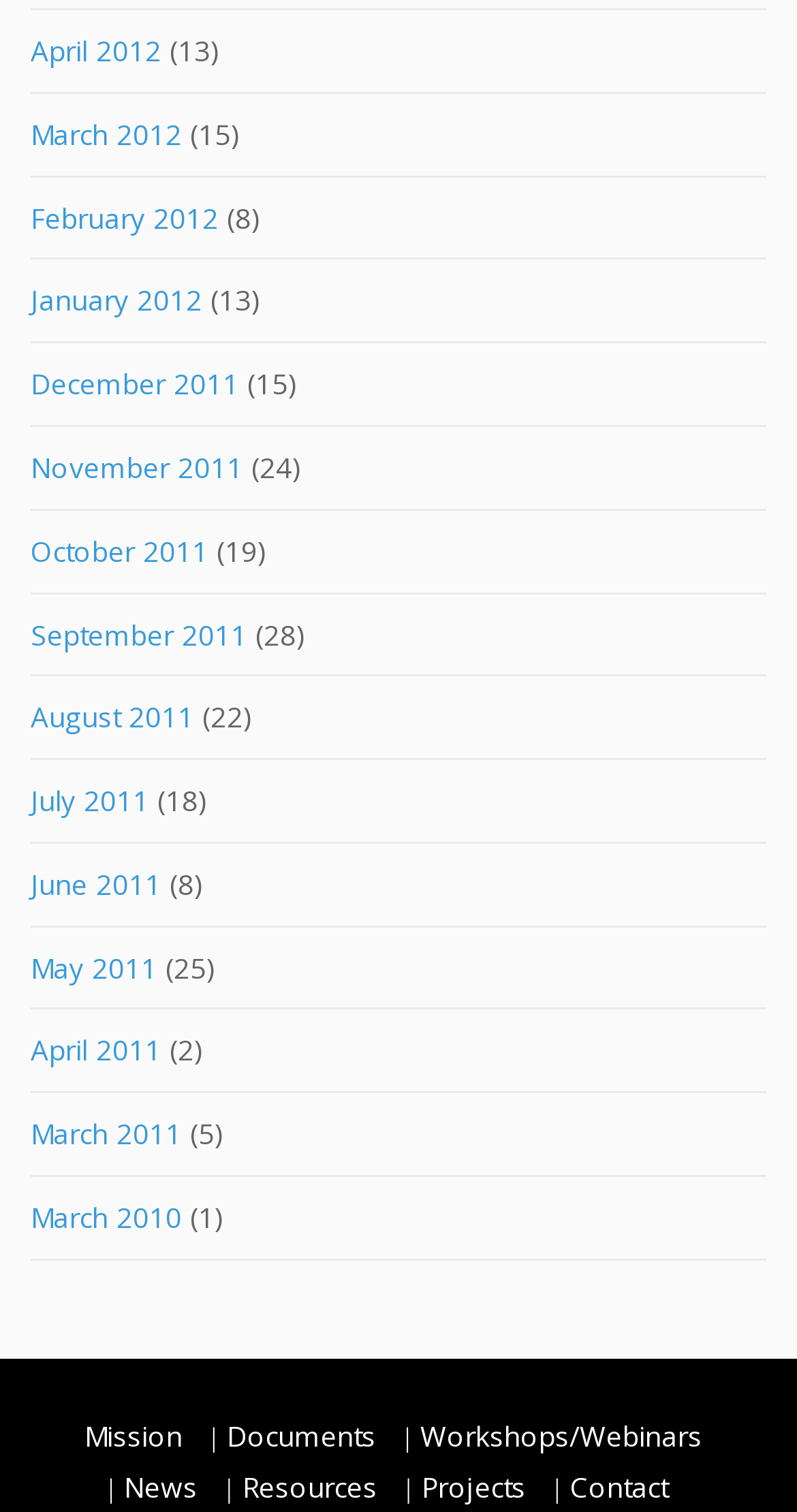From the details in the image, provide a thorough response to the question: How many links are there in the 'Resources' section?

I examined the webpage and found that the 'Resources' section has only one link, which is located at the bottom of the webpage.